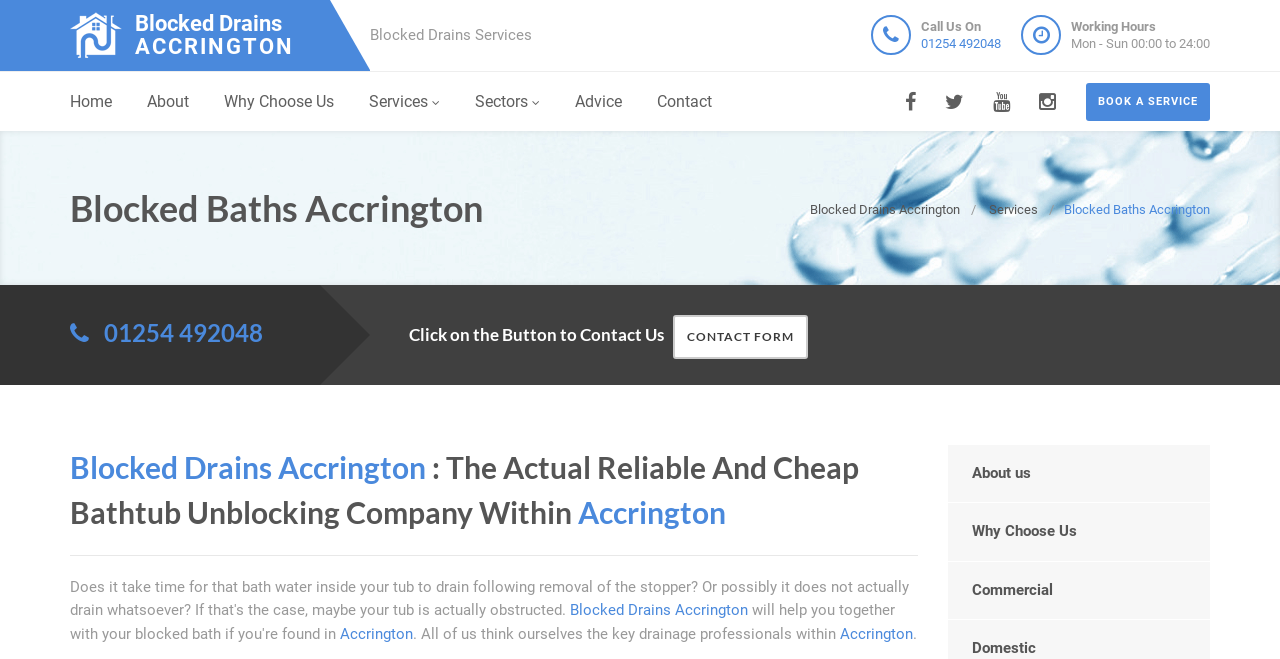Give a one-word or one-phrase response to the question:
What are the working hours of the blocked drain services?

Mon - Sun 00:00 to 24:00